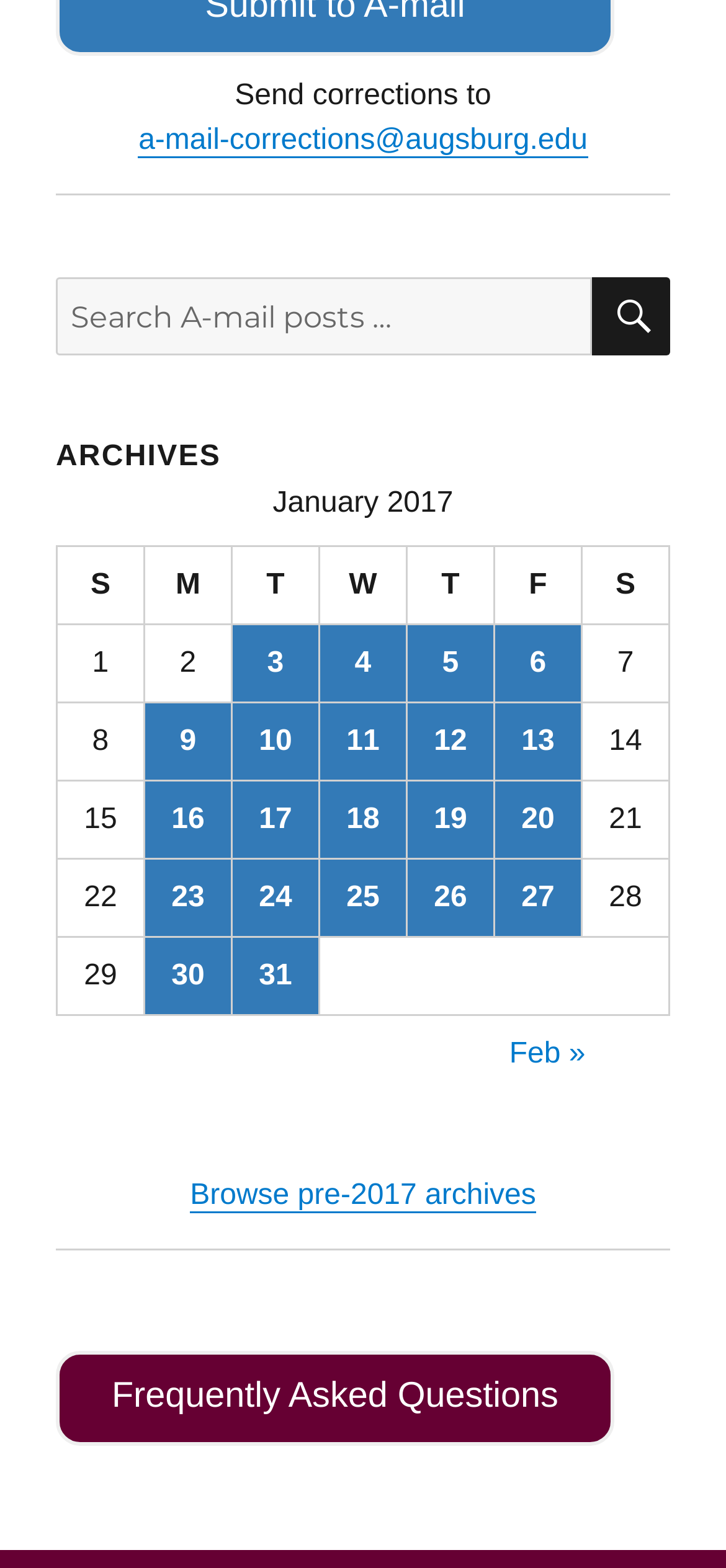Please indicate the bounding box coordinates for the clickable area to complete the following task: "Search for archives". The coordinates should be specified as four float numbers between 0 and 1, i.e., [left, top, right, bottom].

[0.077, 0.177, 0.923, 0.226]